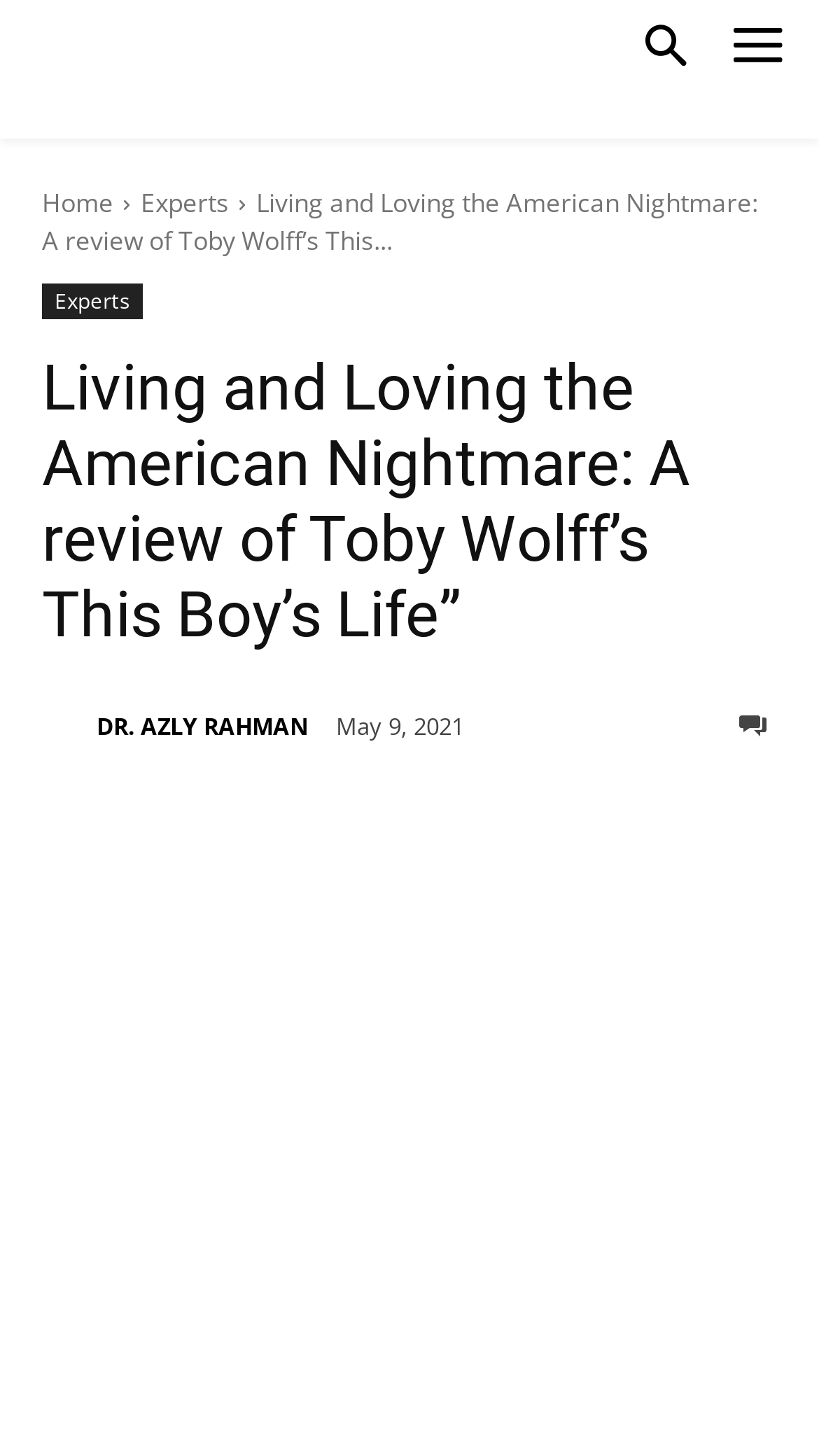Determine the main text heading of the webpage and provide its content.

Living and Loving the American Nightmare: A review of Toby Wolff’s This Boy’s Life”